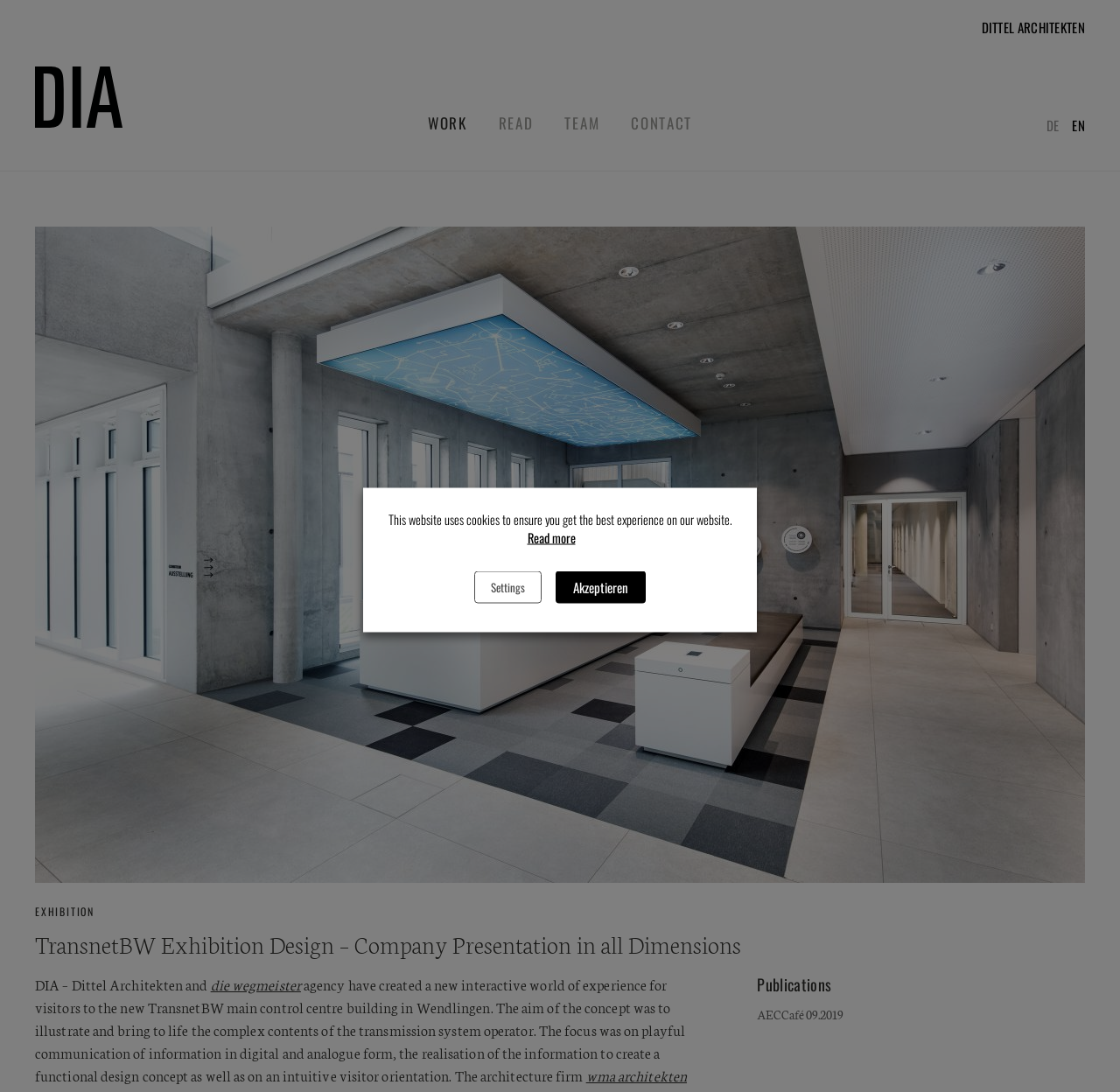Detail the various sections and features present on the webpage.

The webpage is about TransnetBW Exhibition Design, a project by DIA – Dittel Architekten. At the top, there is a header section with the company name "DITTEL ARCHITEKTEN" and a few links to different language options, including "DE". Below the header, there are four main navigation links: "WORK", "READ", "TEAM", and "CONTACT".

On the left side of the page, there is a large image that takes up most of the vertical space, showcasing the TransnetBW Exhibition Design. To the right of the image, there are two headings: "EXHIBITION" and a longer title that describes the project. Below the headings, there is a block of text that explains the concept and goals of the project, including the creation of an interactive world of experience for visitors to the TransnetBW main control centre building.

Further down the page, there is a section with a heading "Publications" and a link to "AECCafé 09.2019". At the bottom of the page, there is a cookie consent dialog with a message explaining the use of cookies on the website, along with links to "Read more" and buttons to "Settings" and "Akzeptieren".